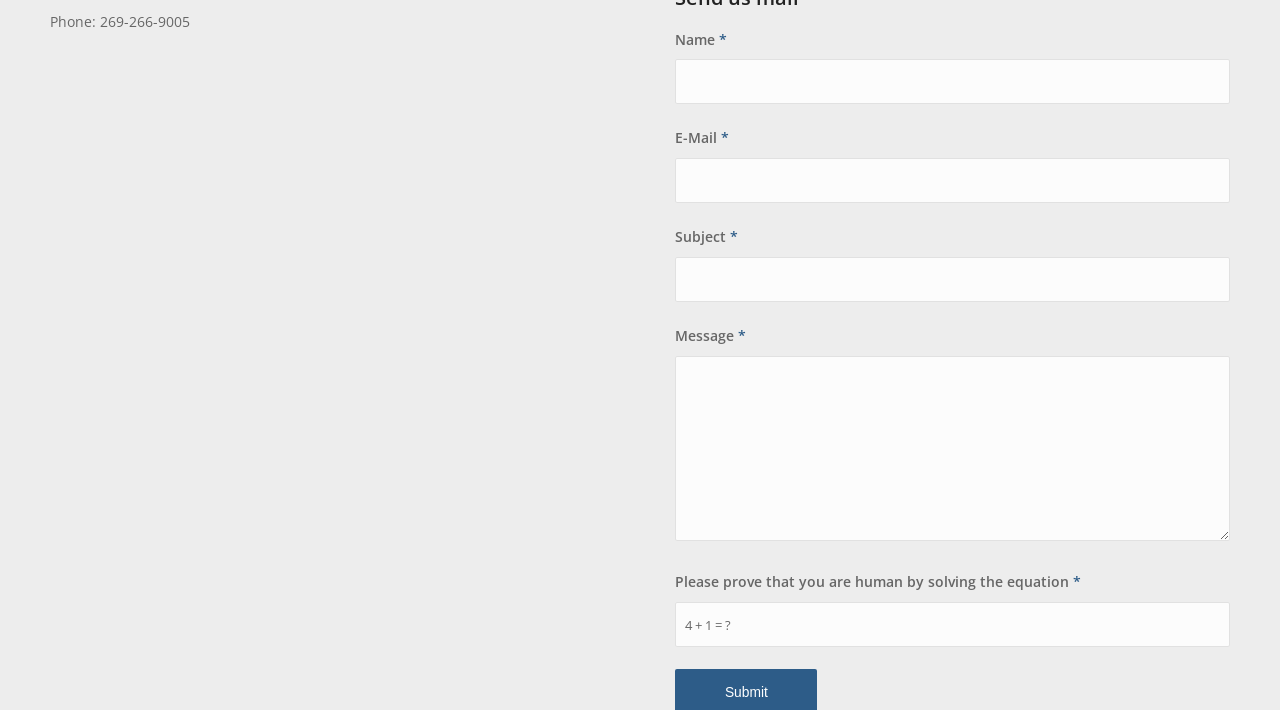Using the element description parent_node: Message * name="avia_4_1", predict the bounding box coordinates for the UI element. Provide the coordinates in (top-left x, top-left y, bottom-right x, bottom-right y) format with values ranging from 0 to 1.

[0.528, 0.501, 0.961, 0.762]